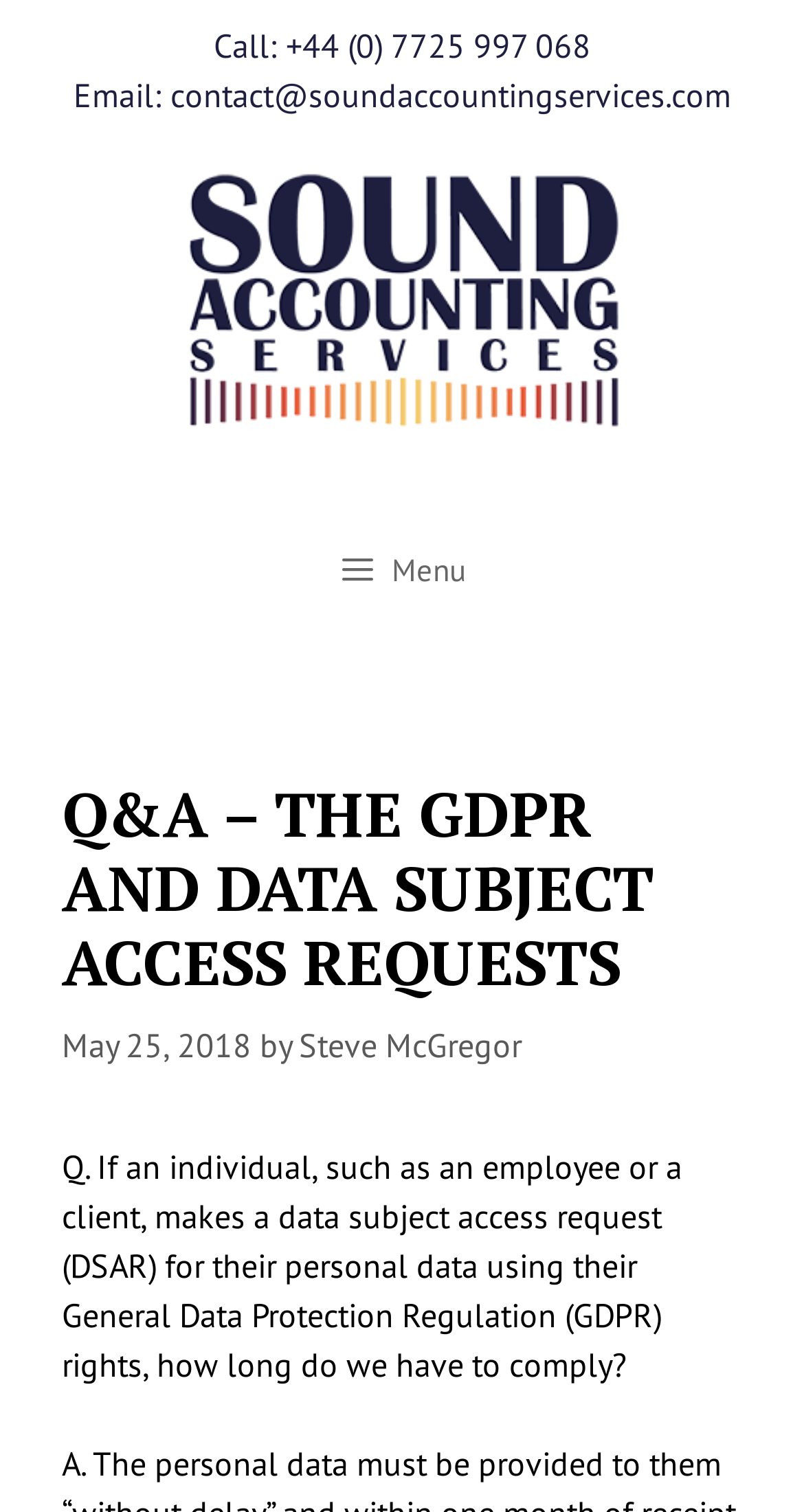Offer an extensive depiction of the webpage and its key elements.

This webpage is about Sound Accounting Services, an independent firm offering accounting and taxation services to small and medium-sized businesses, primarily in the music and media industry, based in Hampton, South West London.

At the top of the page, there is a complementary section with a phone number and an email address. The phone number, +44 (0) 7725 997 068, is located near the top-left corner, while the email address, contact@soundaccountingservices.com, is positioned slightly below it.

Below this section, there is a banner that spans the entire width of the page, containing a link to the Sound Accounting Services website, accompanied by an image of the company's logo. The logo is centered within the banner.

To the right of the banner, there is a primary navigation menu, which is collapsed by default. When expanded, it reveals a menu with various options.

The main content of the page is divided into sections, with a prominent header that reads "Q&A – THE GDPR AND DATA SUBJECT ACCESS REQUESTS" in a large font size. This header is positioned near the top-center of the page.

Below the header, there is a time stamp indicating that the content was published on May 25, 2018. The author of the content, Steve McGregor, is credited next to the time stamp.

The main content of the page is a Q&A section, where a question is posed about data subject access requests (DSAR) and General Data Protection Regulation (GDPR) rights. The question is written in a large font size and spans most of the page width.